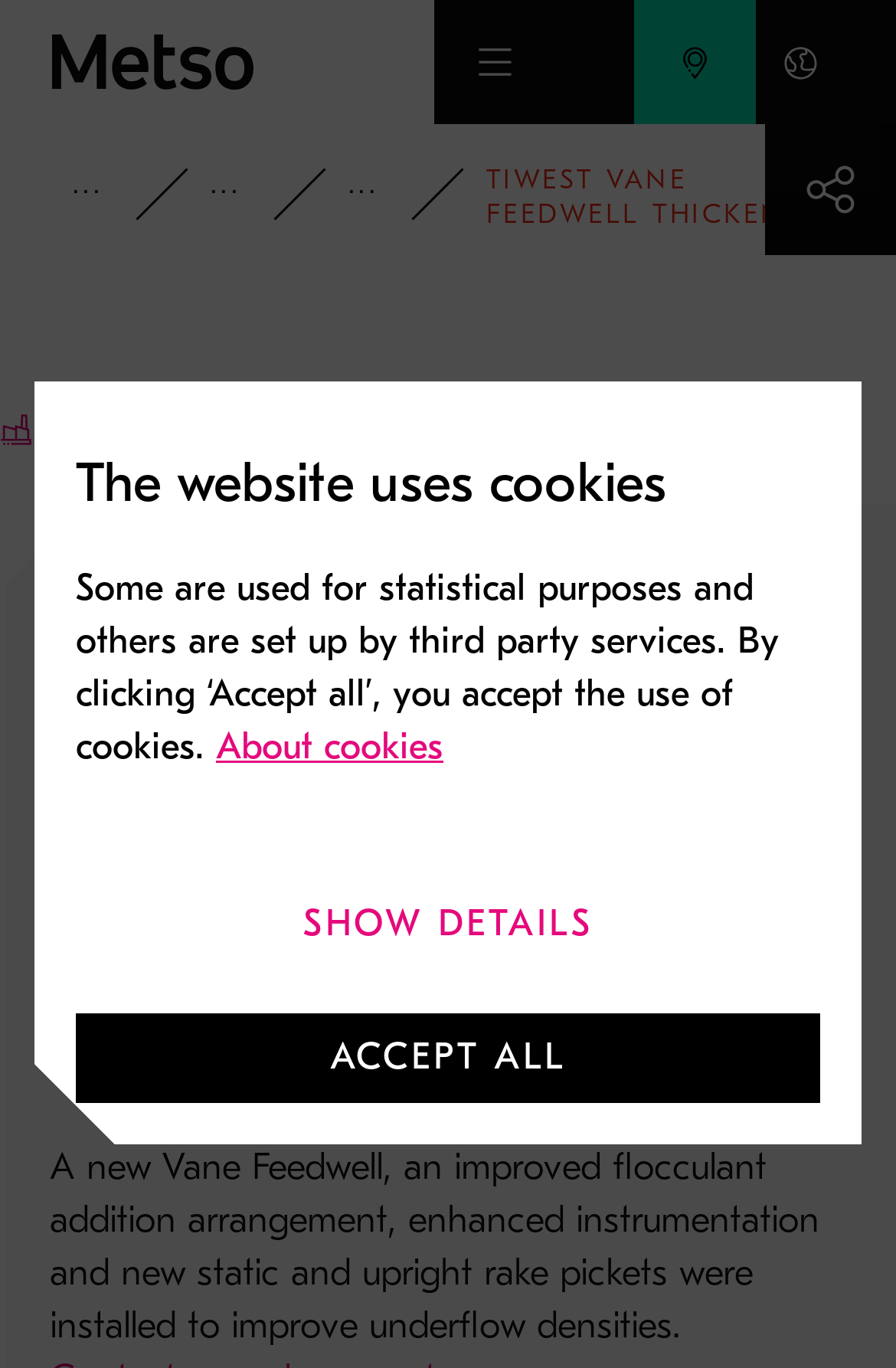Refer to the image and answer the question with as much detail as possible: What is the purpose of the Vane Feedwell solution?

The purpose of the Vane Feedwell solution is to improve underflow densities, as stated in the StaticText element 'A new Vane Feedwell, an improved flocculant addition arrangement, enhanced instrumentation and new static and upright rake pickets were installed to improve underflow densities.'.